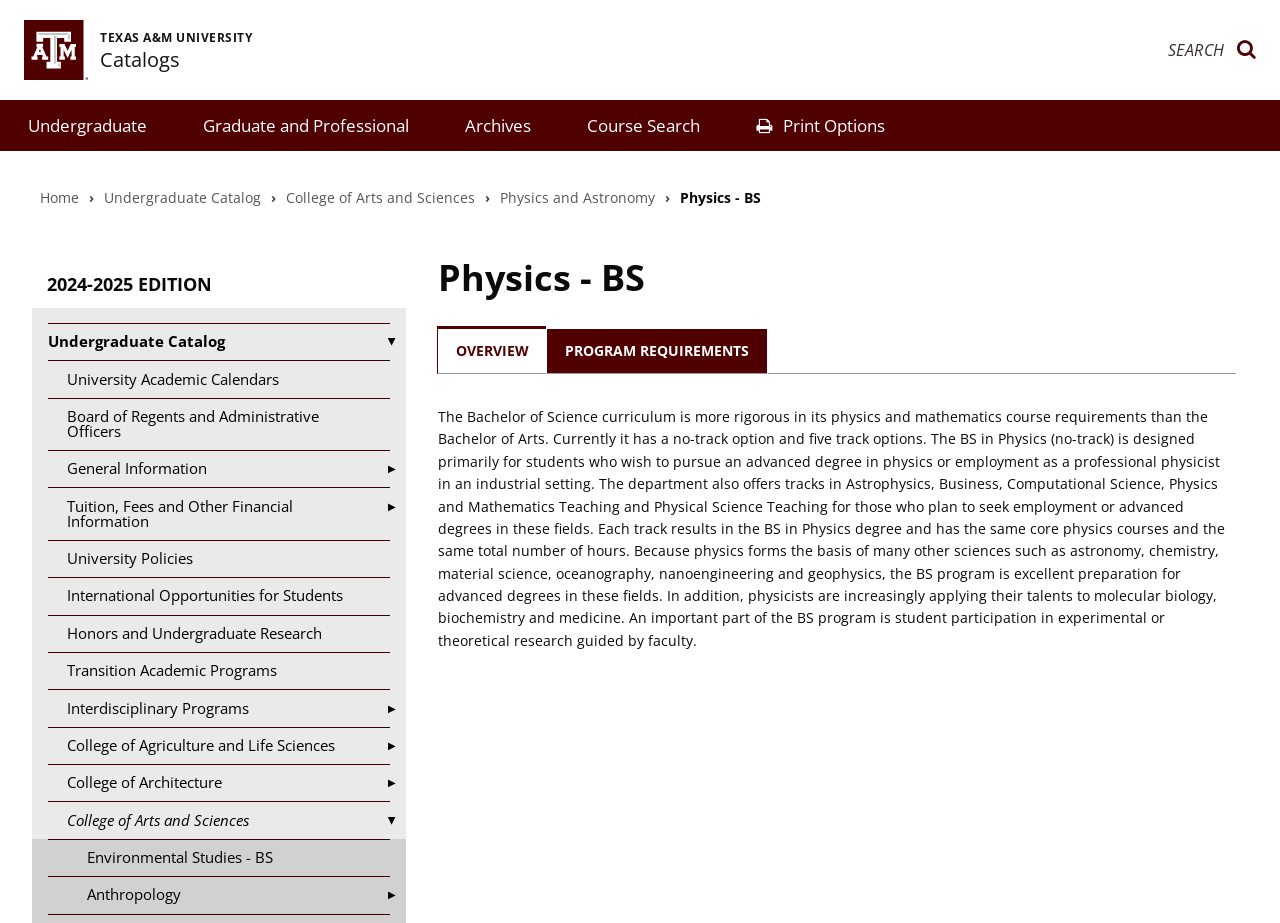Please provide the bounding box coordinates in the format (top-left x, top-left y, bottom-right x, bottom-right y). Remember, all values are floating point numbers between 0 and 1. What is the bounding box coordinate of the region described as: Environmental Studies -​ BS

[0.025, 0.909, 0.317, 0.949]